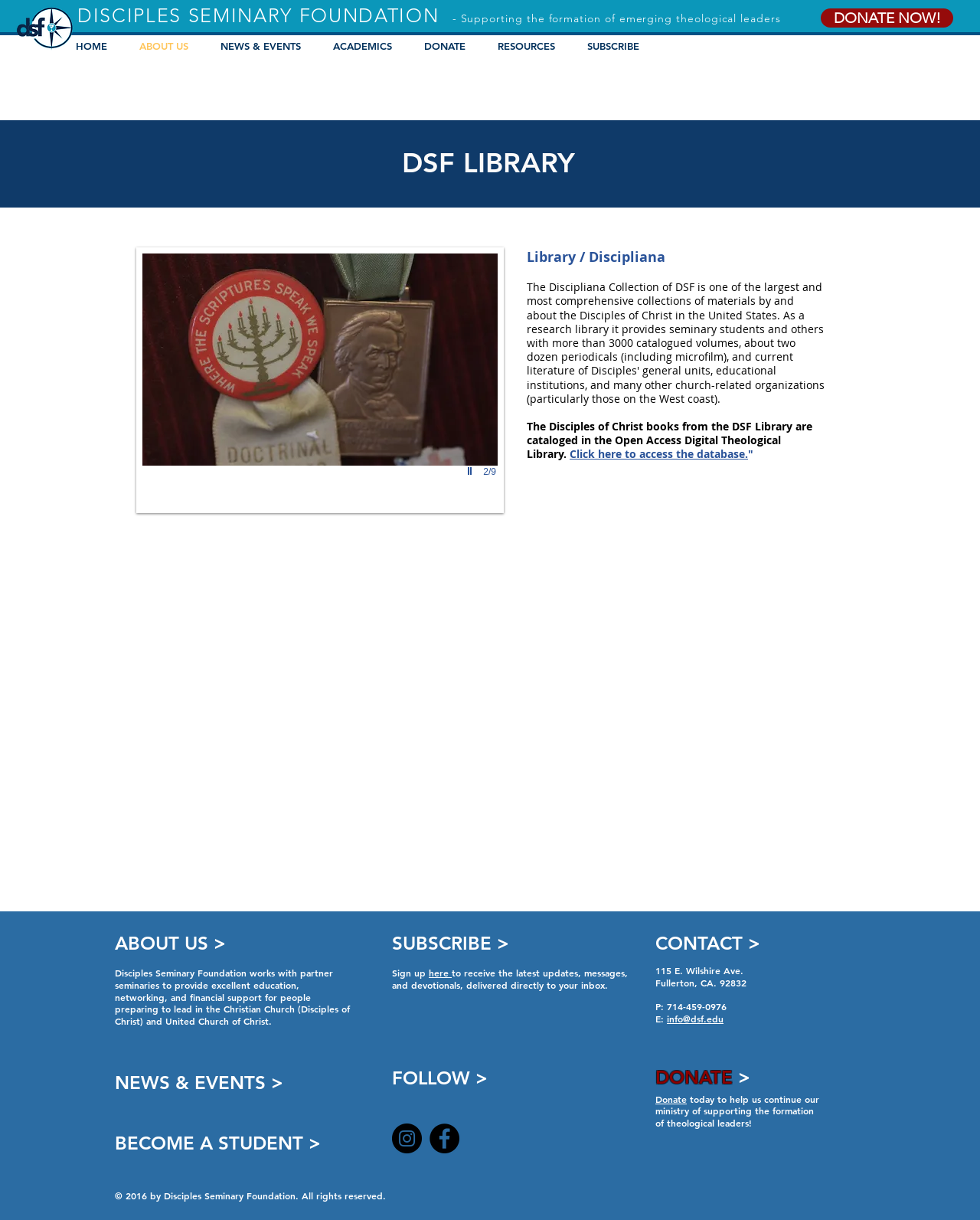Please determine the bounding box coordinates of the clickable area required to carry out the following instruction: "Click the 'Click here to access the database.' link". The coordinates must be four float numbers between 0 and 1, represented as [left, top, right, bottom].

[0.581, 0.366, 0.763, 0.378]